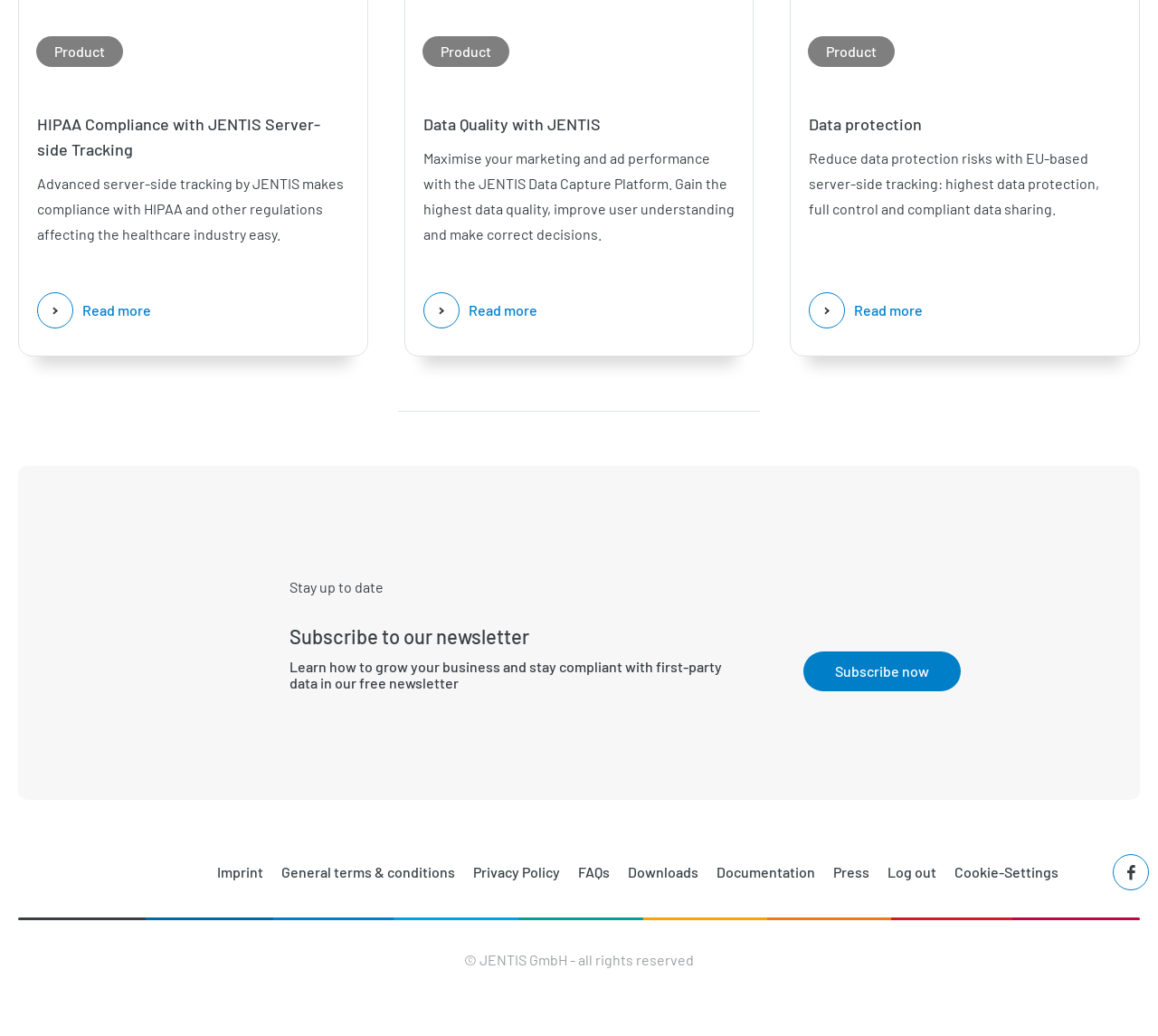Provide the bounding box coordinates for the UI element described in this sentence: "Cookie-Settings". The coordinates should be four float values between 0 and 1, i.e., [left, top, right, bottom].

[0.824, 0.83, 0.914, 0.854]